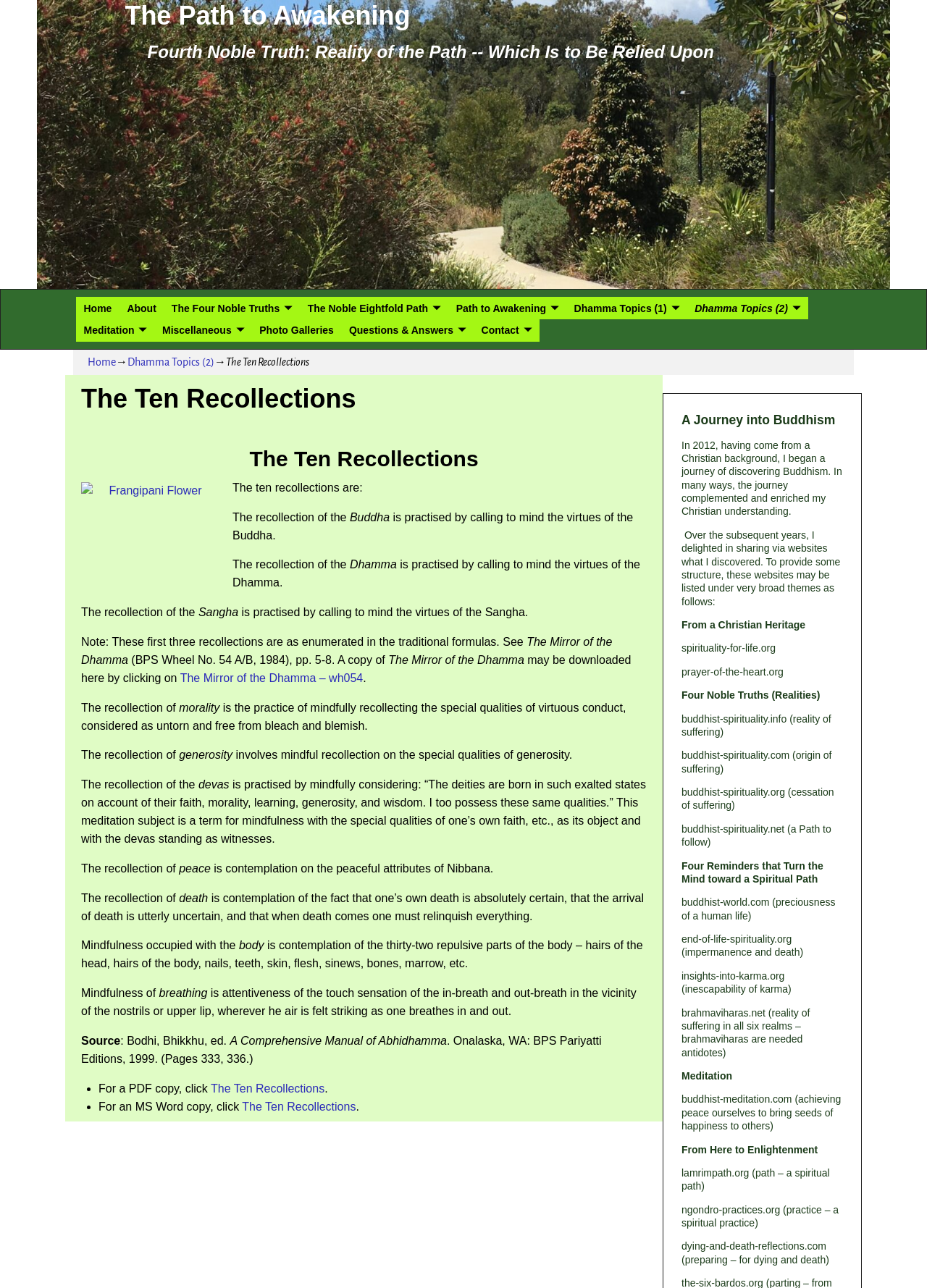Please provide a detailed answer to the question below based on the screenshot: 
What is the theme mentioned in the section 'A Journey into Buddhism'?

I found the answer by reading the section 'A Journey into Buddhism', specifically the part that mentions the theme 'From a Christian Heritage'.